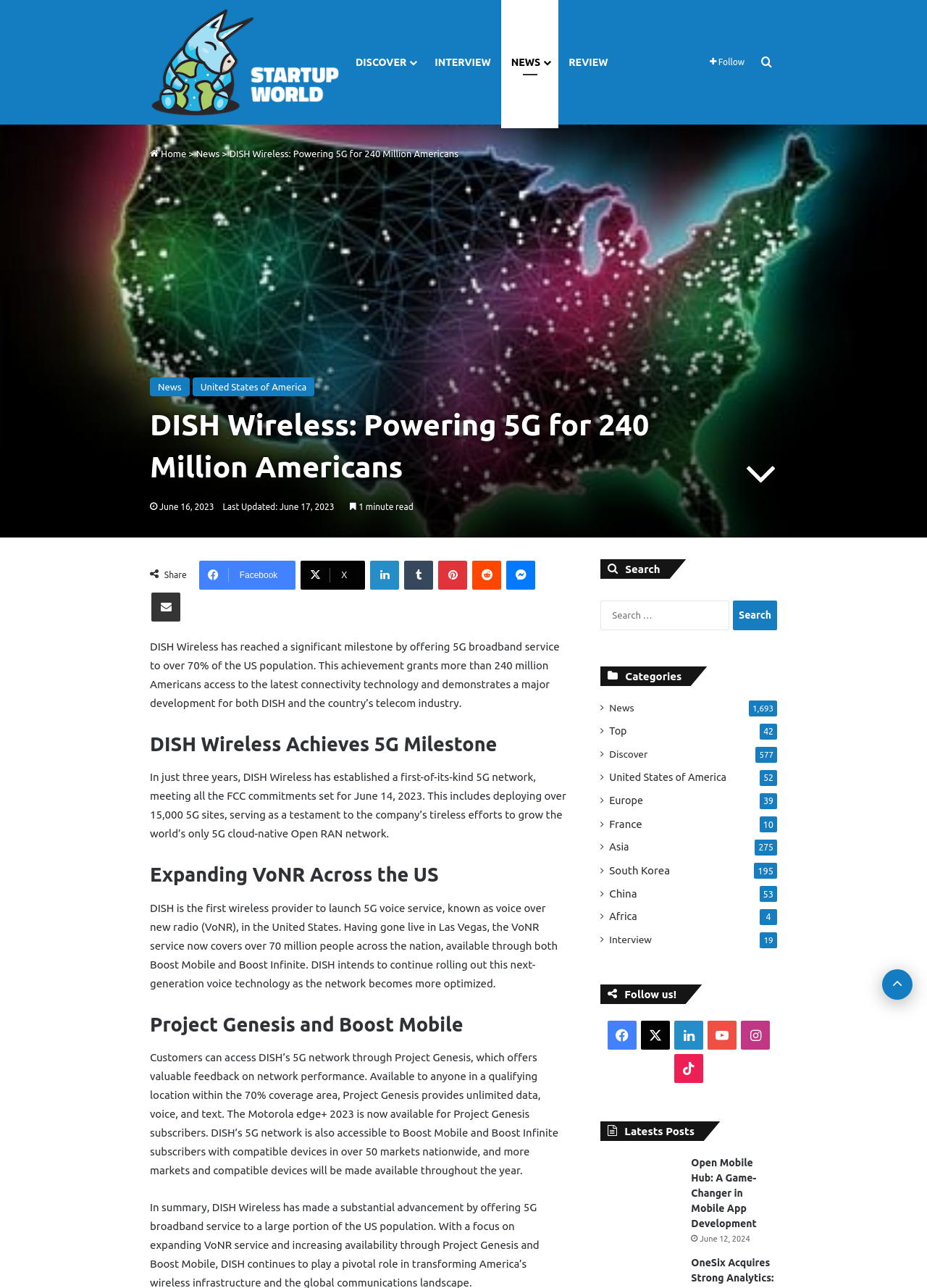Provide the bounding box coordinates of the UI element that matches the description: "Share via Email".

[0.163, 0.46, 0.195, 0.483]